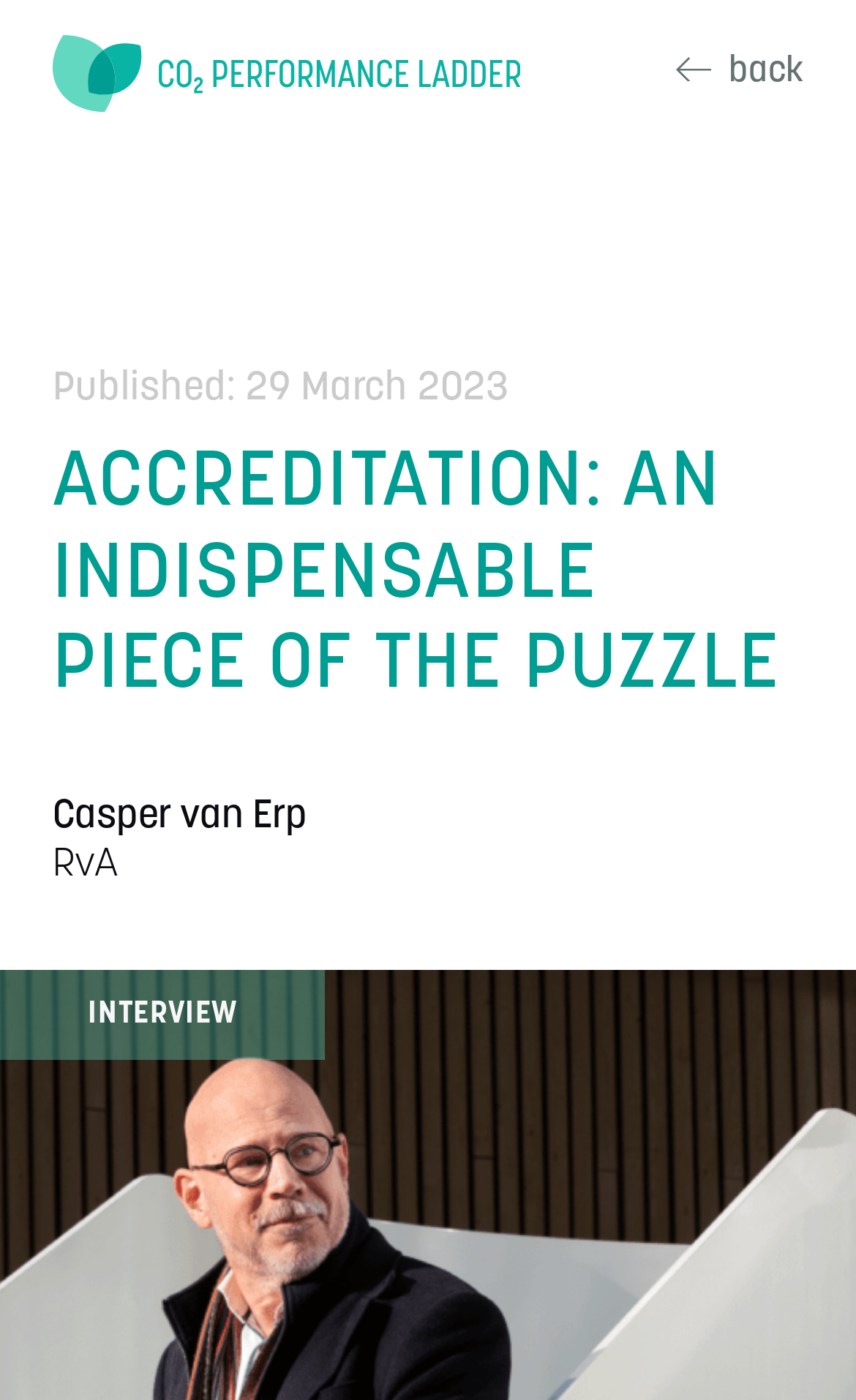Determine the bounding box for the UI element described here: "parent_node: back aria-label="Logo"".

[0.062, 0.025, 0.608, 0.08]